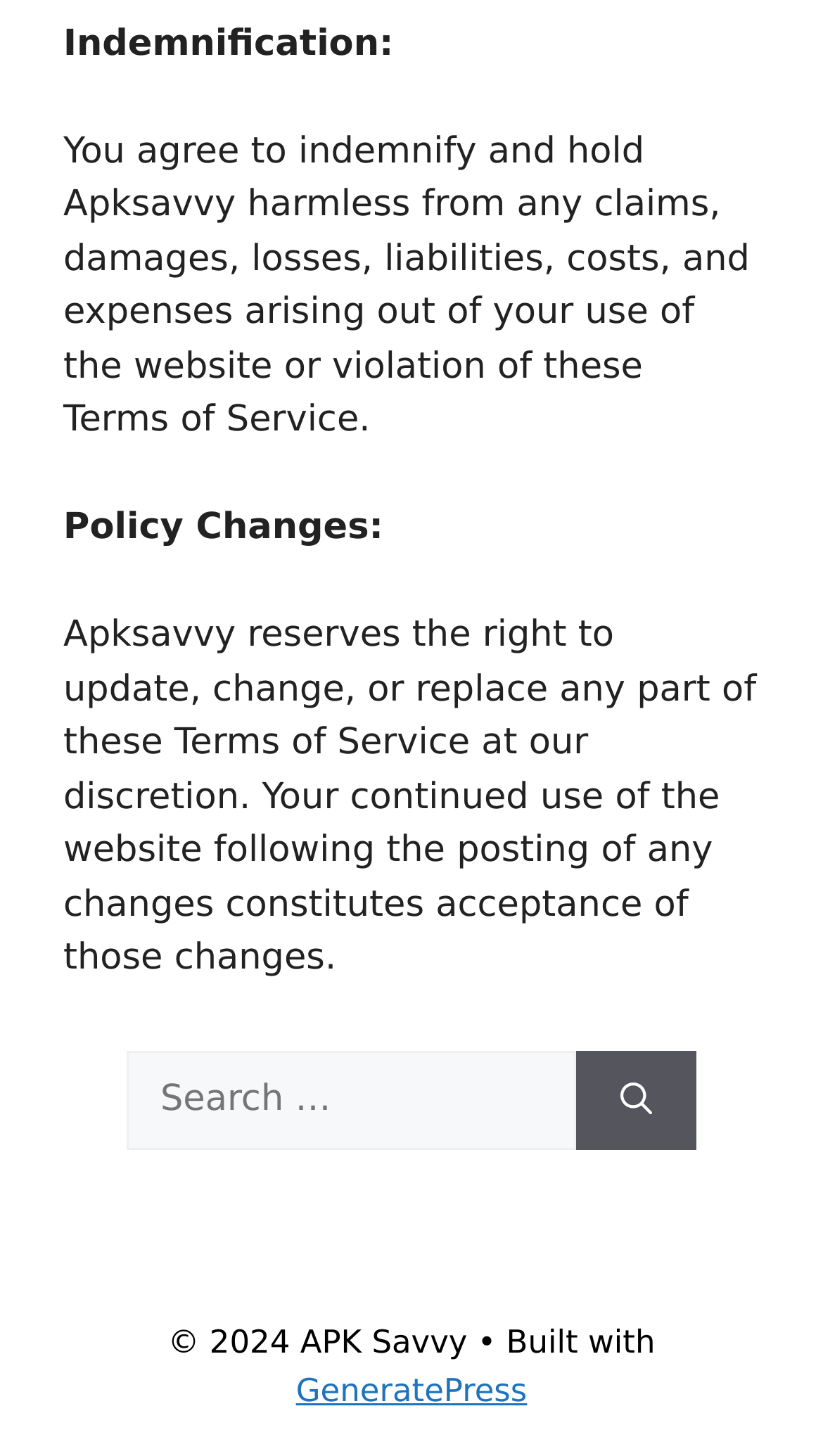Can Apksavvy change the Terms of Service?
Look at the image and provide a short answer using one word or a phrase.

Yes